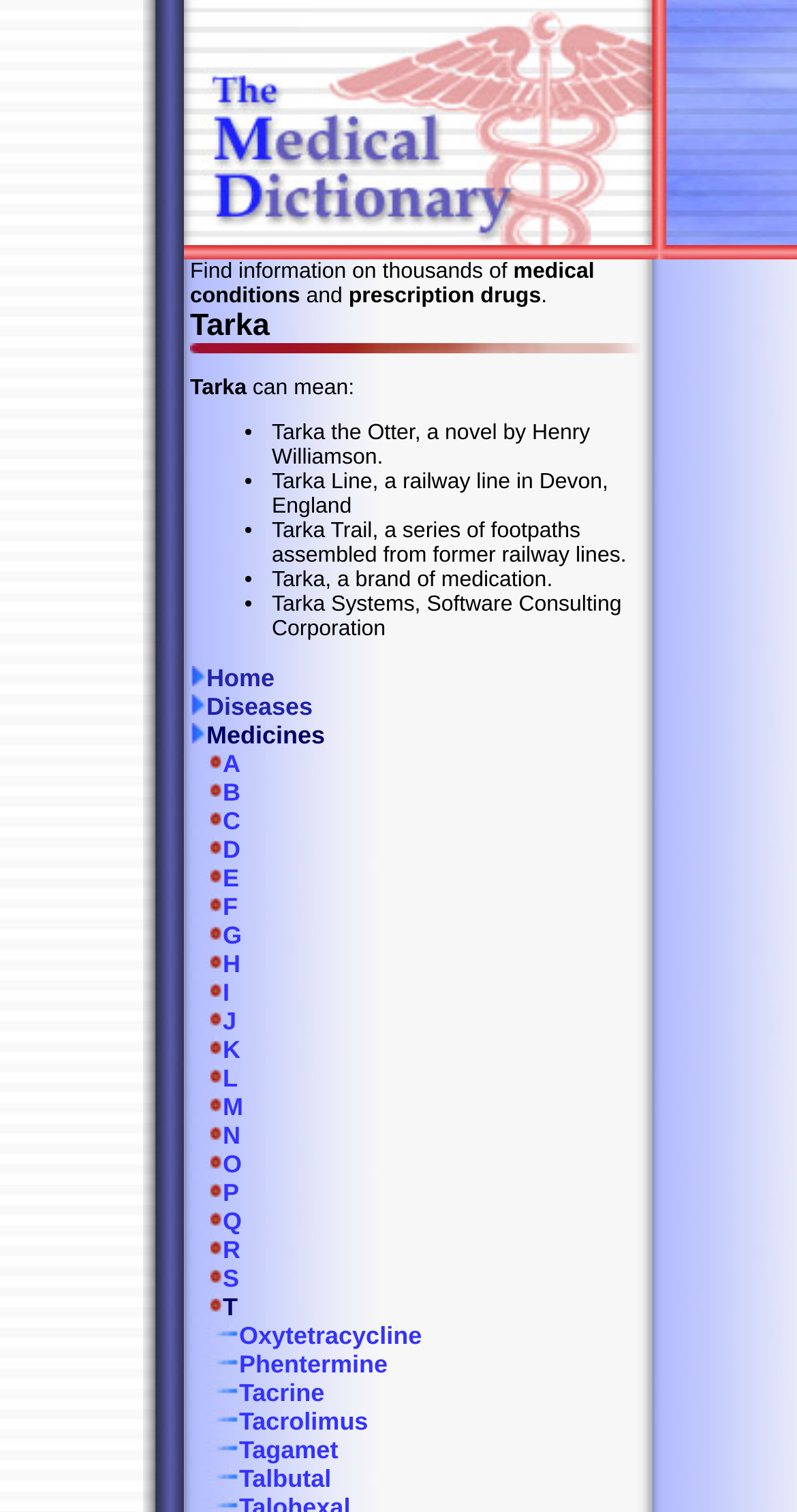Identify the bounding box coordinates for the element that needs to be clicked to fulfill this instruction: "Click on the link 'Tarka'". Provide the coordinates in the format of four float numbers between 0 and 1: [left, top, right, bottom].

[0.238, 0.204, 0.81, 0.234]